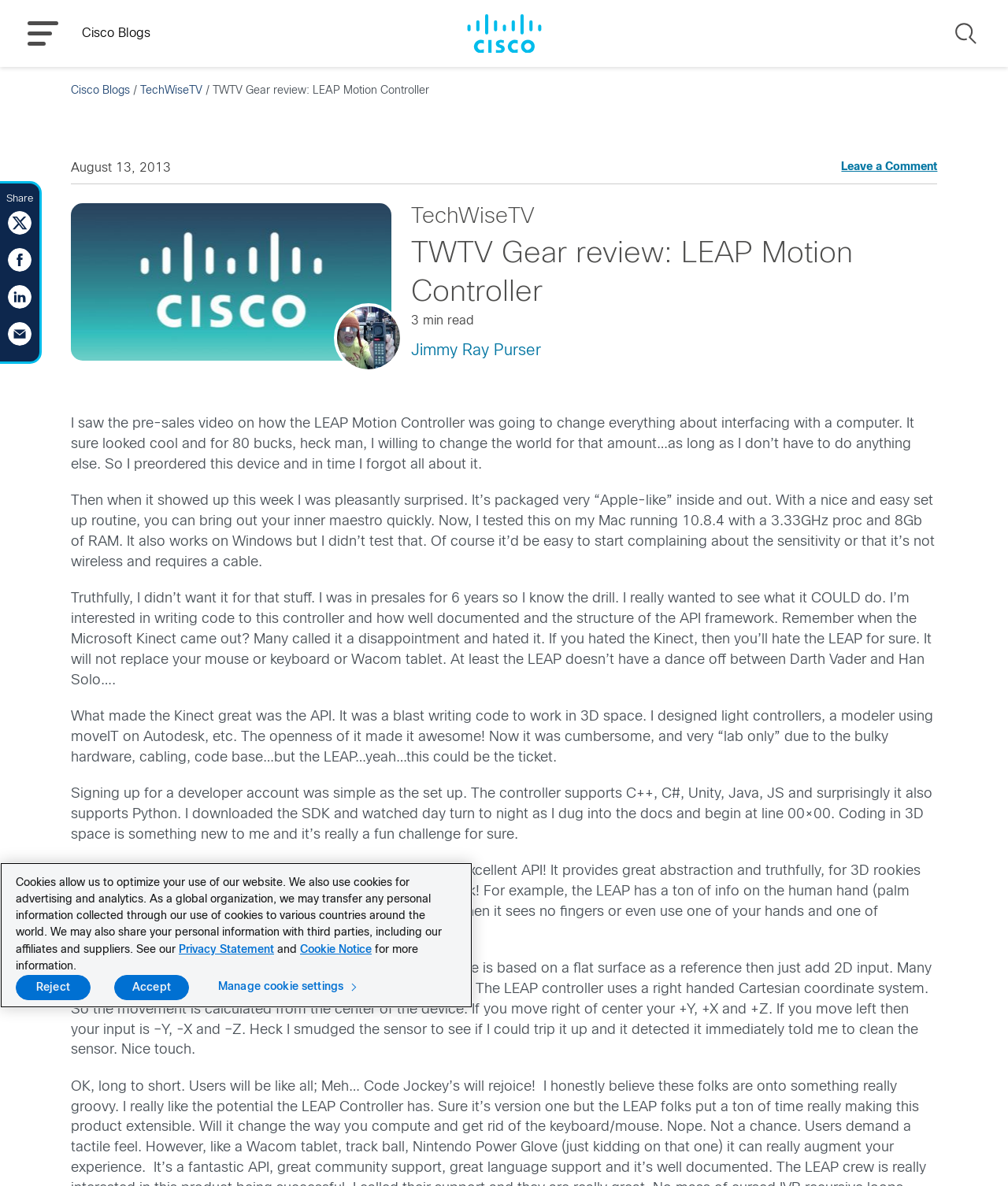Indicate the bounding box coordinates of the clickable region to achieve the following instruction: "Search for something."

[0.945, 0.016, 0.973, 0.04]